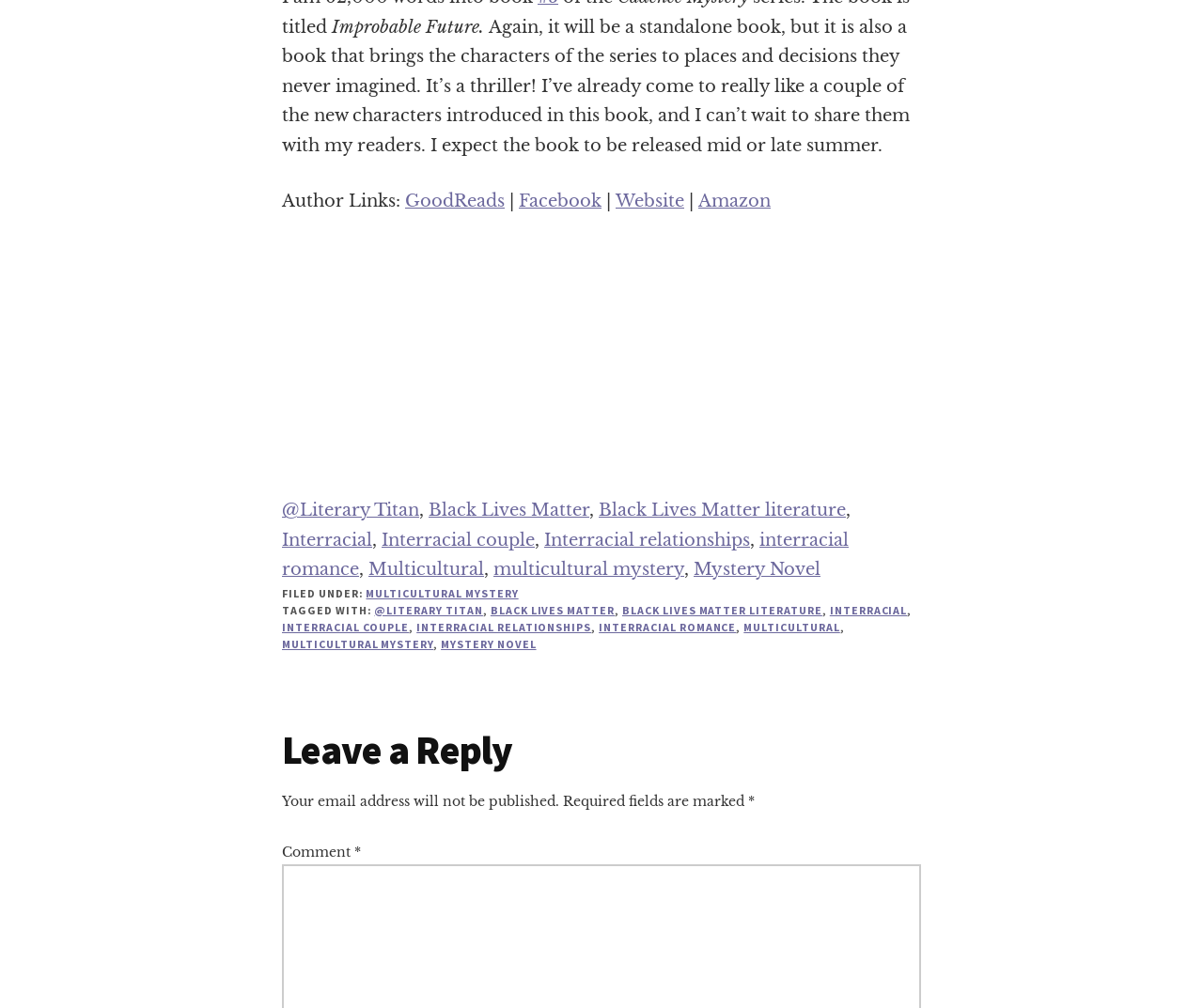Determine the bounding box coordinates for the area you should click to complete the following instruction: "Click on the GoodReads link".

[0.337, 0.189, 0.42, 0.21]